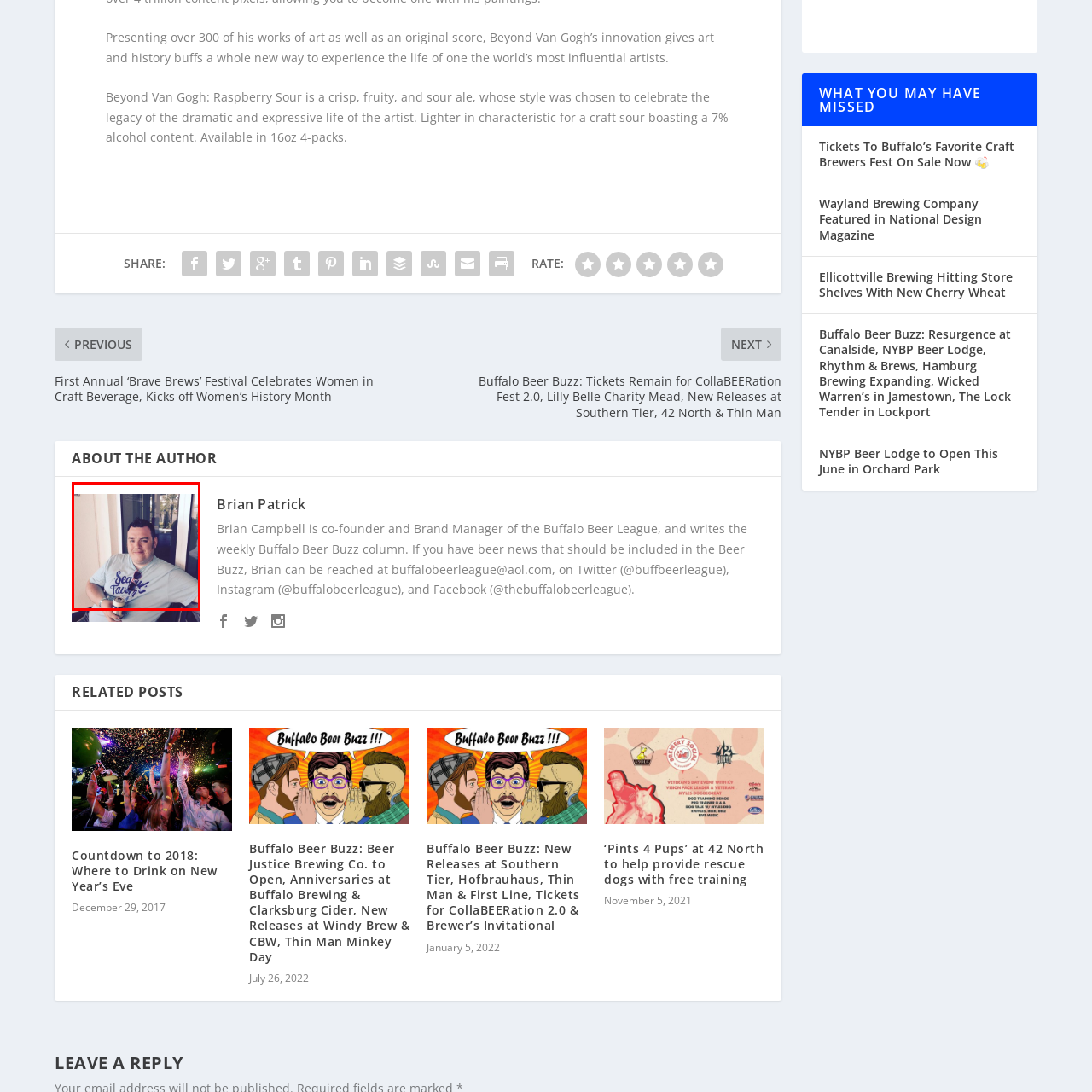Focus on the area marked by the red box, What is printed on Brian Campbell's T-shirt? 
Answer briefly using a single word or phrase.

Seagy Tasty!